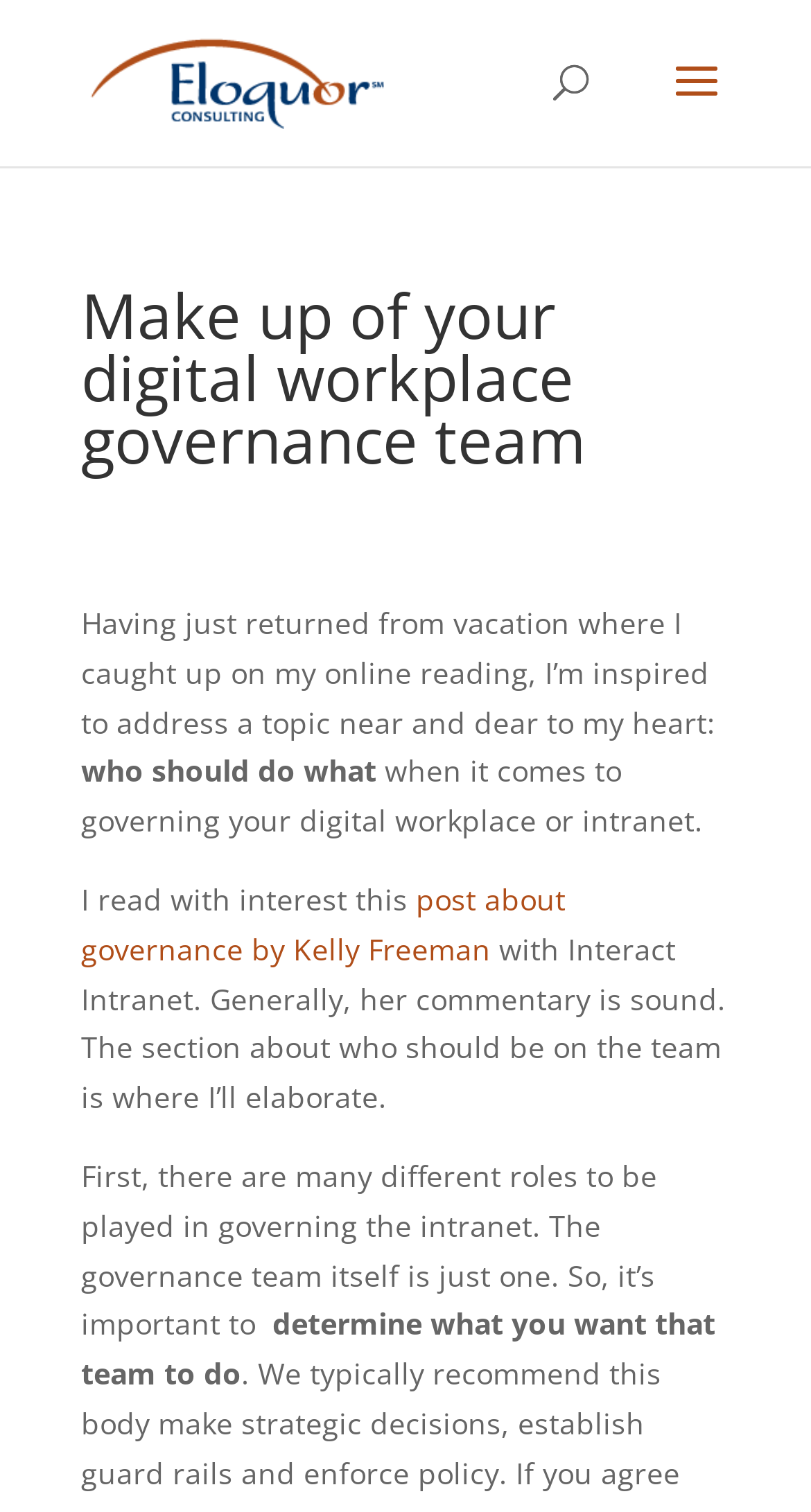Provide a brief response to the question below using one word or phrase:
What is the purpose of the governance team?

to govern the intranet